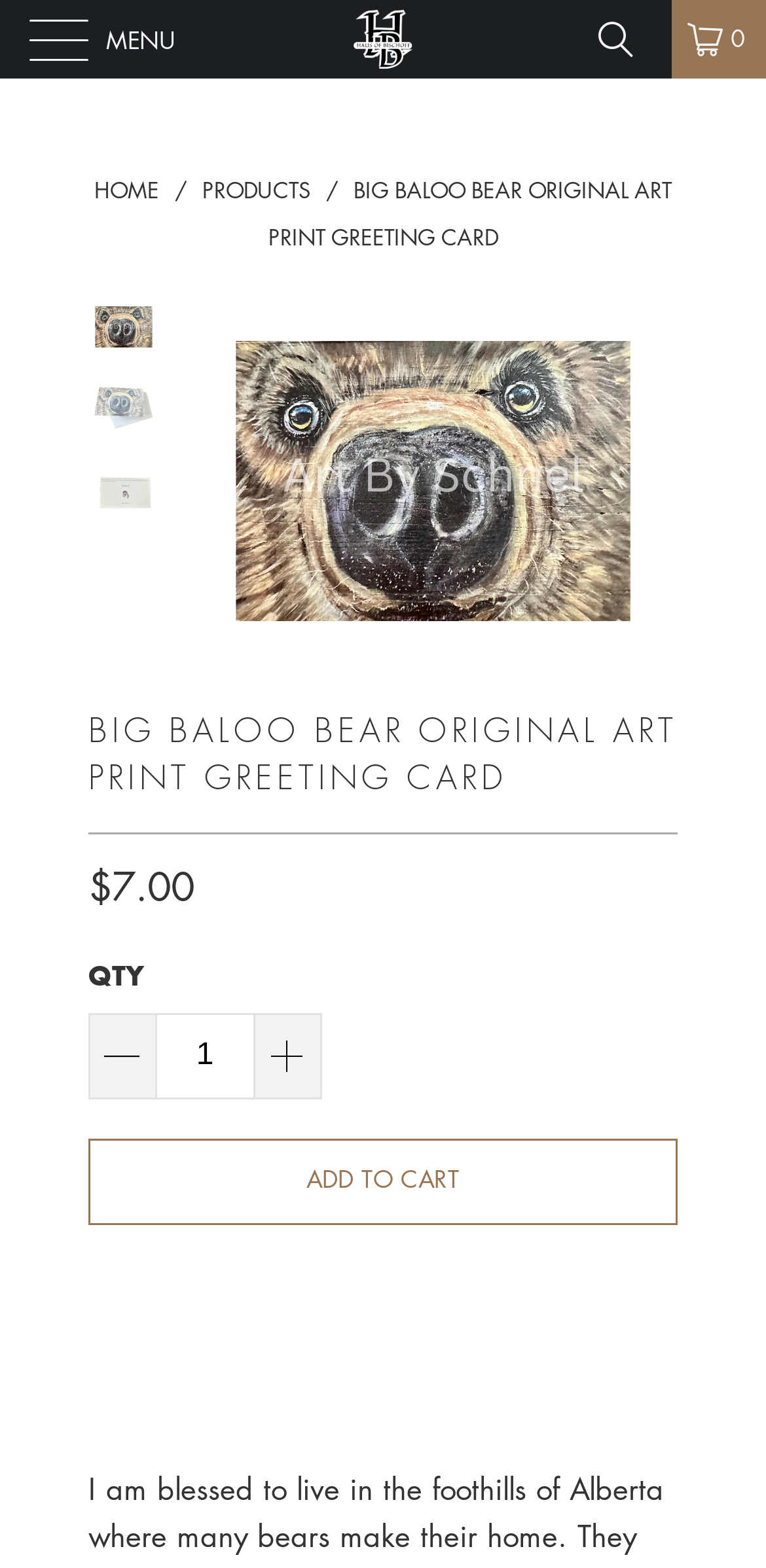What is the purpose of the 'previous' and 'next' buttons?
Look at the image and respond with a one-word or short phrase answer.

To navigate through products